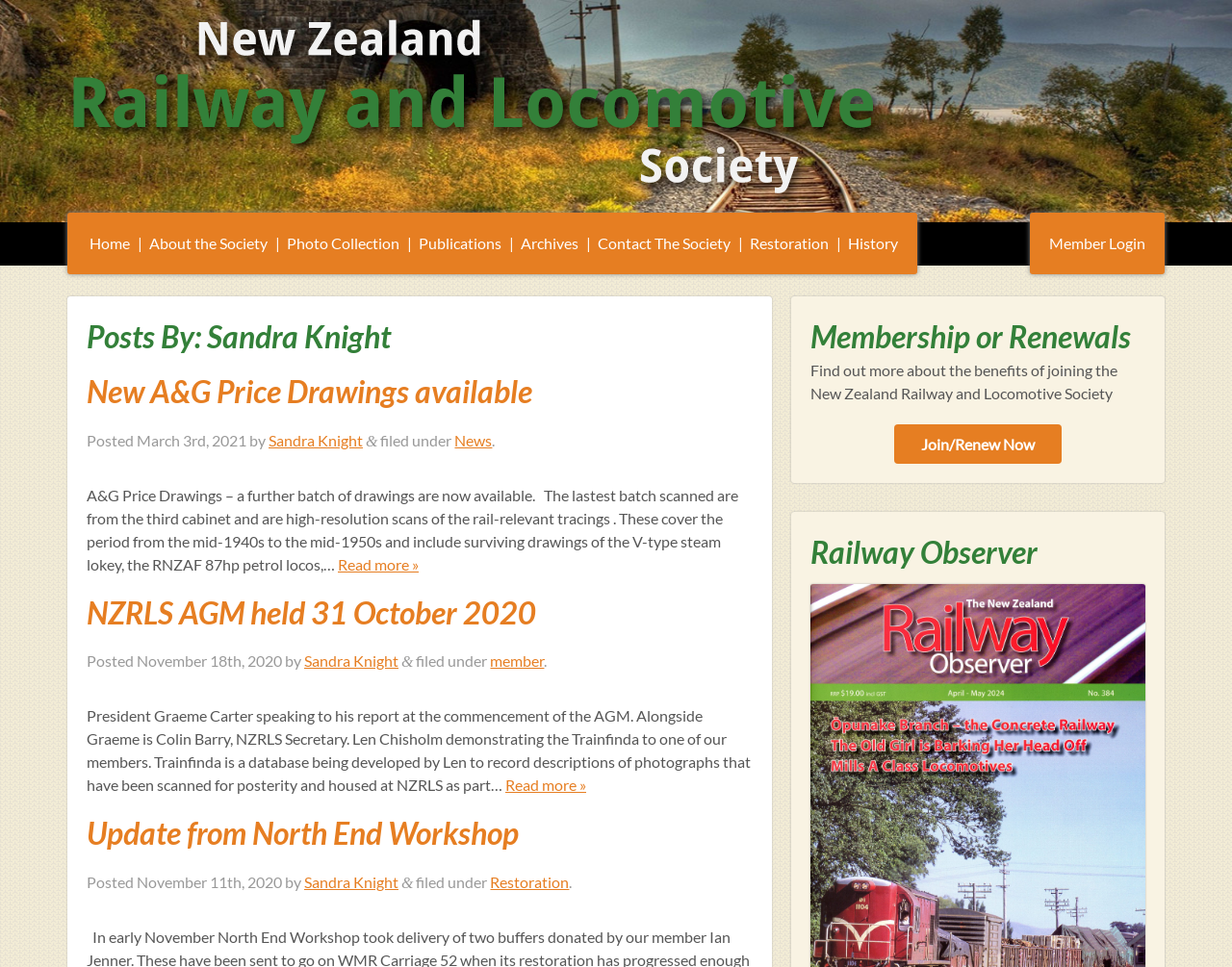What is the main topic of the webpage?
Could you give a comprehensive explanation in response to this question?

The main topic of the webpage is the New Zealand Railway and Locomotive Society, as indicated by the presence of multiple sections and links related to the society, such as 'Membership or Renewals', 'Railway Observer', and 'Restoration'.